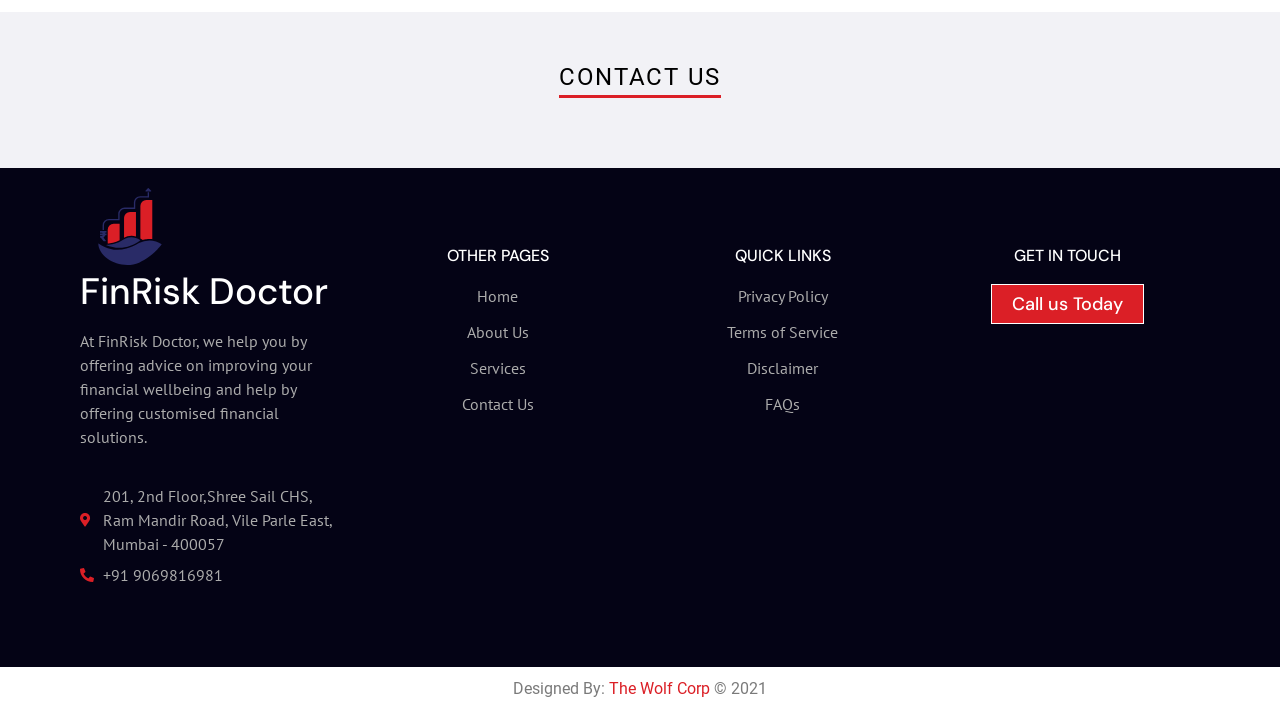Please specify the bounding box coordinates in the format (top-left x, top-left y, bottom-right x, bottom-right y), with all values as floating point numbers between 0 and 1. Identify the bounding box of the UI element described by: Services

[0.285, 0.49, 0.492, 0.524]